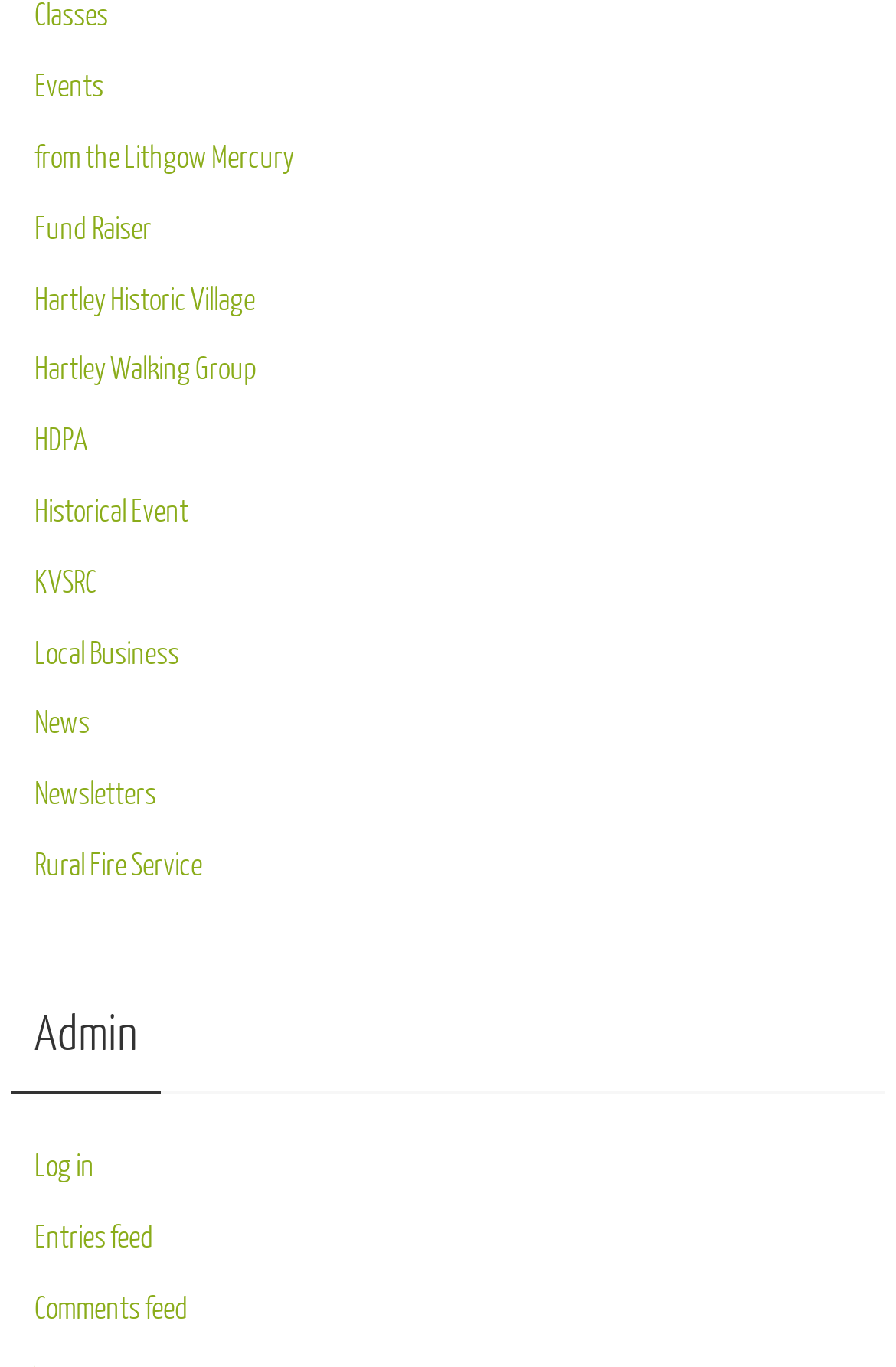What type of group is 'Hartley Walking Group'?
Answer the question in as much detail as possible.

The link 'Hartley Walking Group' is located on the webpage, and based on its name, it can be inferred that it is a type of walking group, likely related to outdoor activities or fitness.